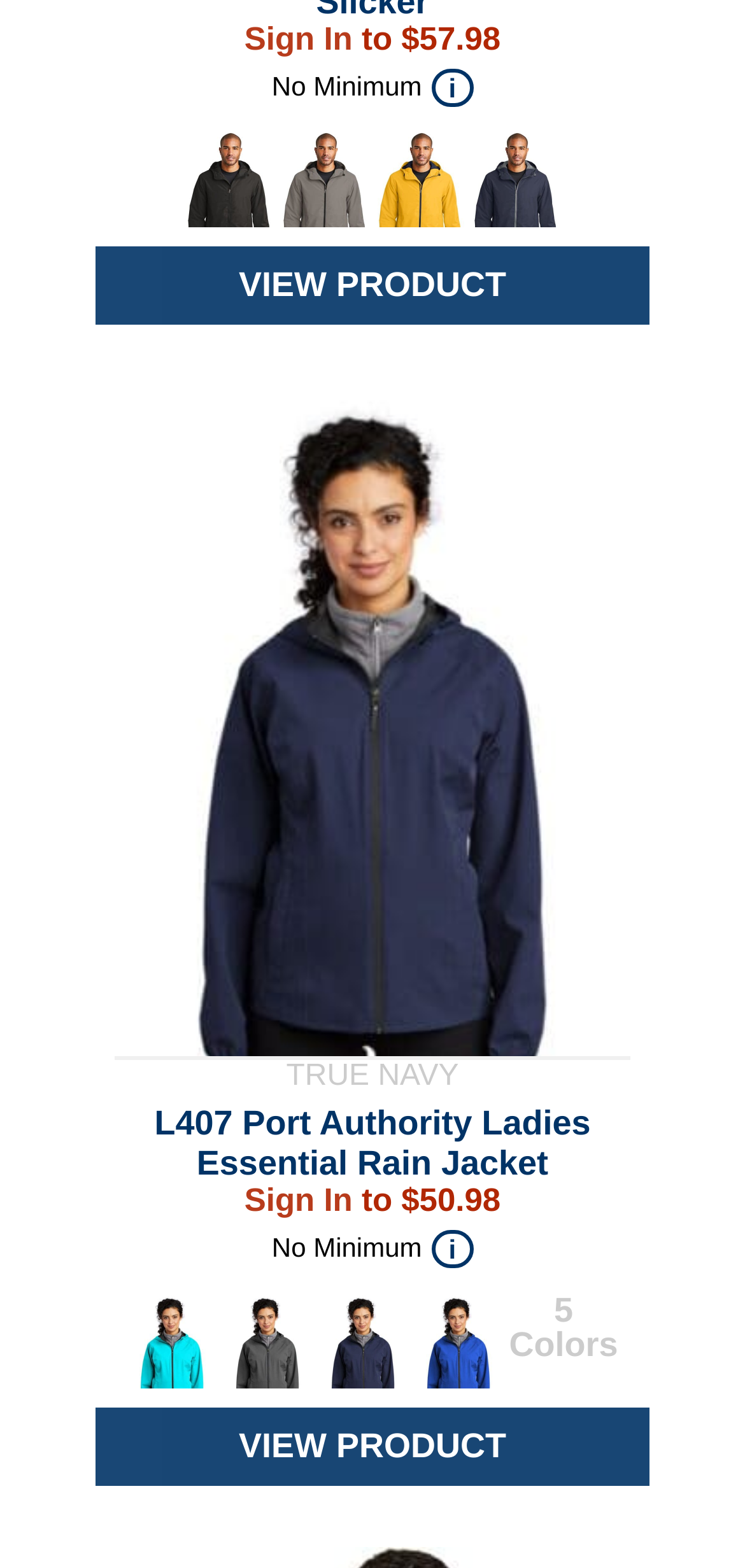Pinpoint the bounding box coordinates for the area that should be clicked to perform the following instruction: "View product".

[0.128, 0.157, 0.872, 0.207]